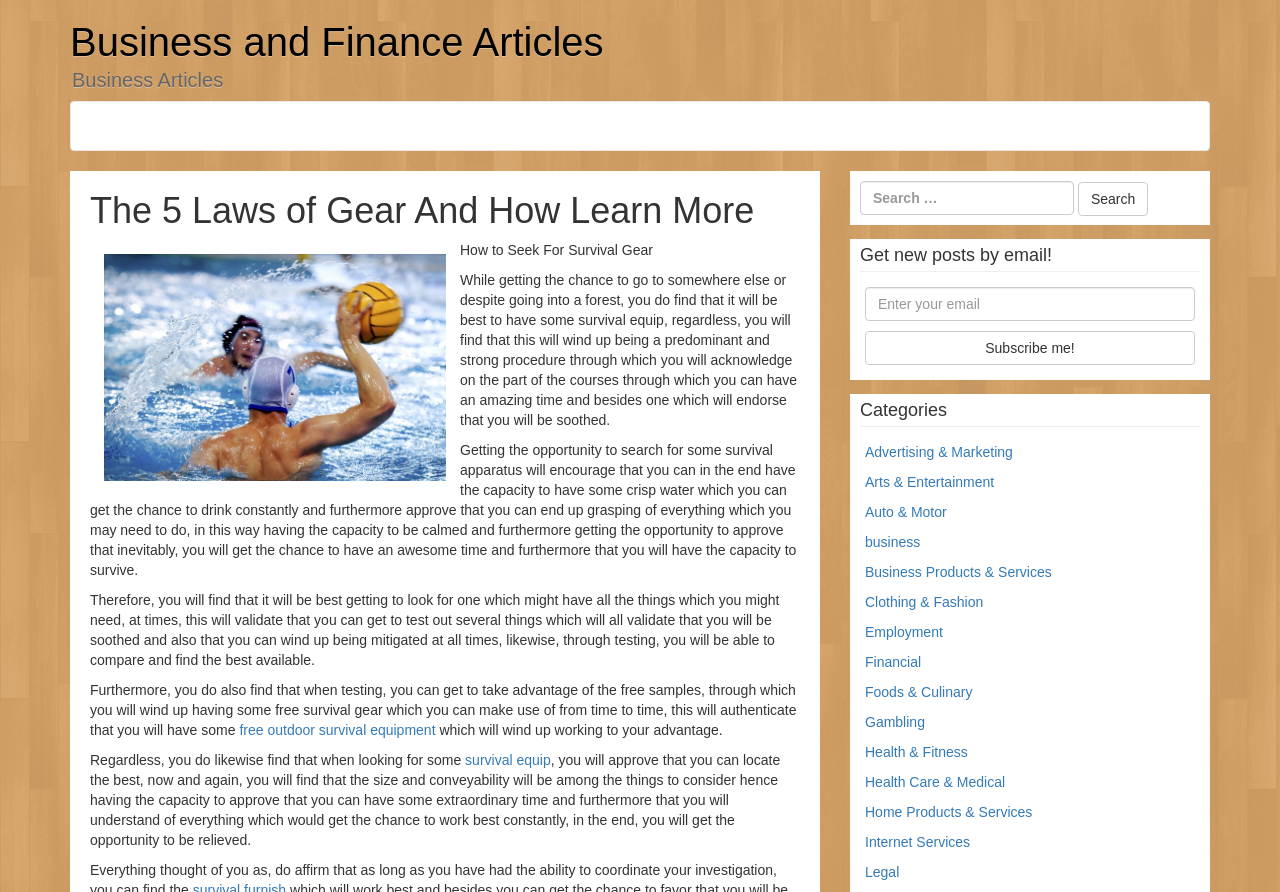Respond with a single word or phrase to the following question:
What is the benefit of testing survival gear?

To get free samples